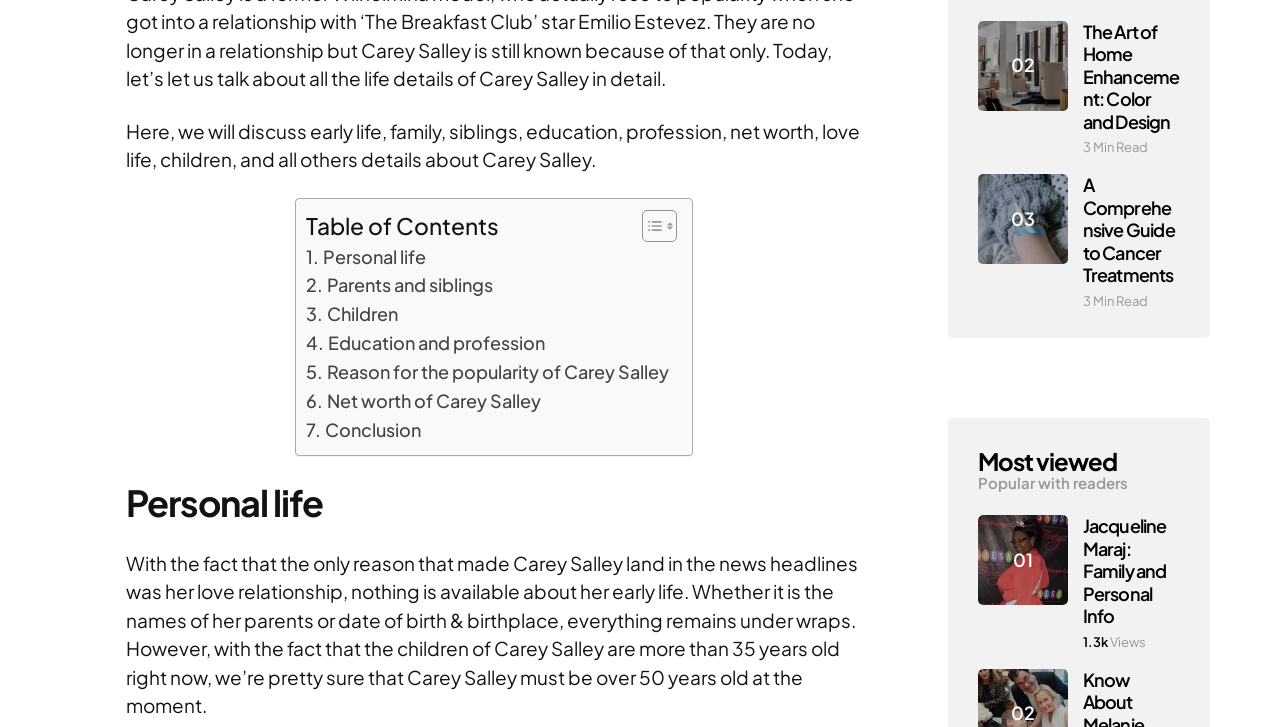Identify the bounding box coordinates for the element you need to click to achieve the following task: "visit Josh Edenbaum's professional photography website". Provide the bounding box coordinates as four float numbers between 0 and 1, in the form [left, top, right, bottom].

None